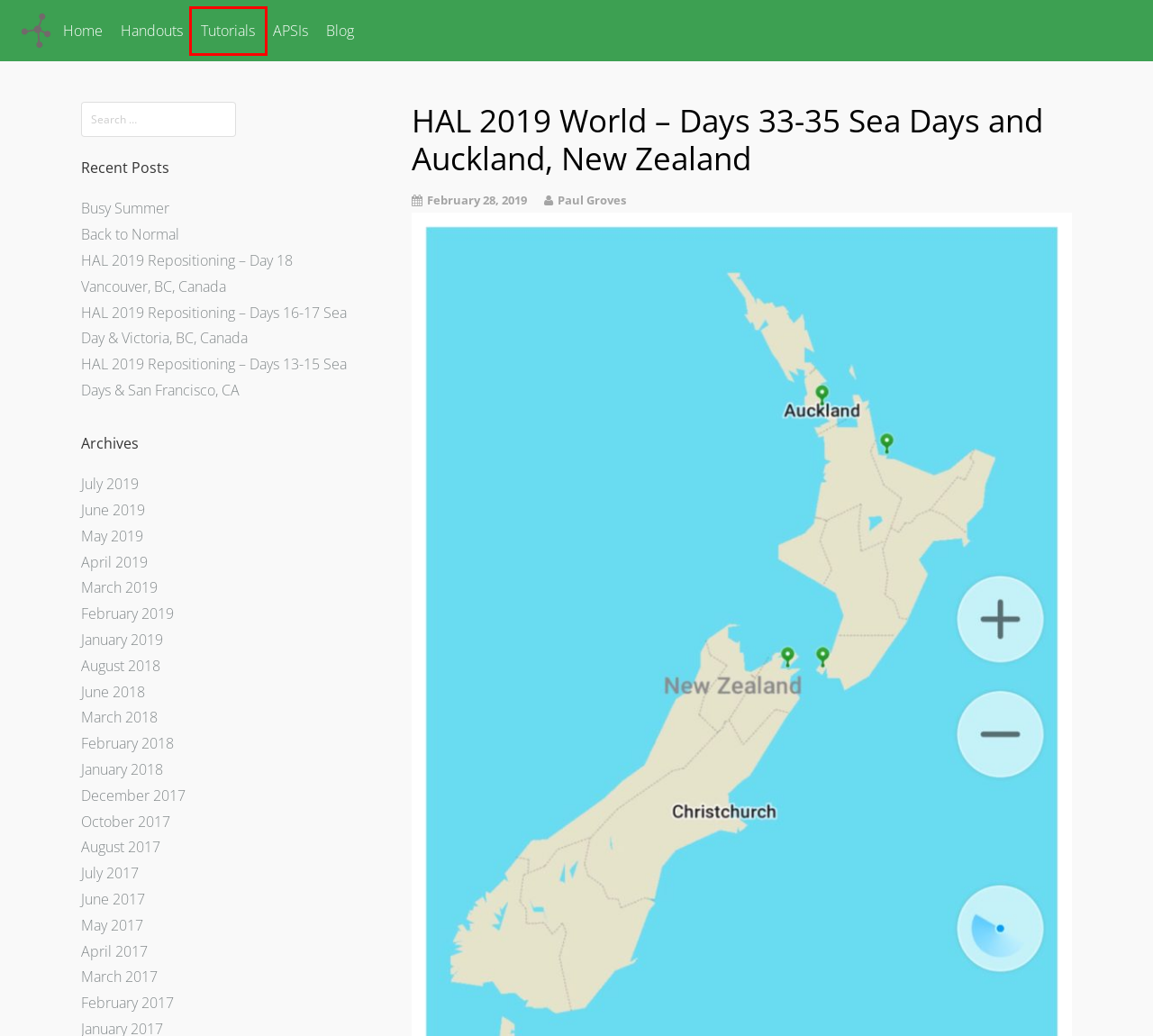Analyze the webpage screenshot with a red bounding box highlighting a UI element. Select the description that best matches the new webpage after clicking the highlighted element. Here are the options:
A. chemmybear.com – Resources for Chemistry and AP Chemistry!
B. February 2019 – chemmybear.com
C. December 2017 – chemmybear.com
D. July 2017 – chemmybear.com
E. May 2017 – chemmybear.com
F. Tutorials – chemmybear.com
G. June 2019 – chemmybear.com
H. January 2019 – chemmybear.com

F